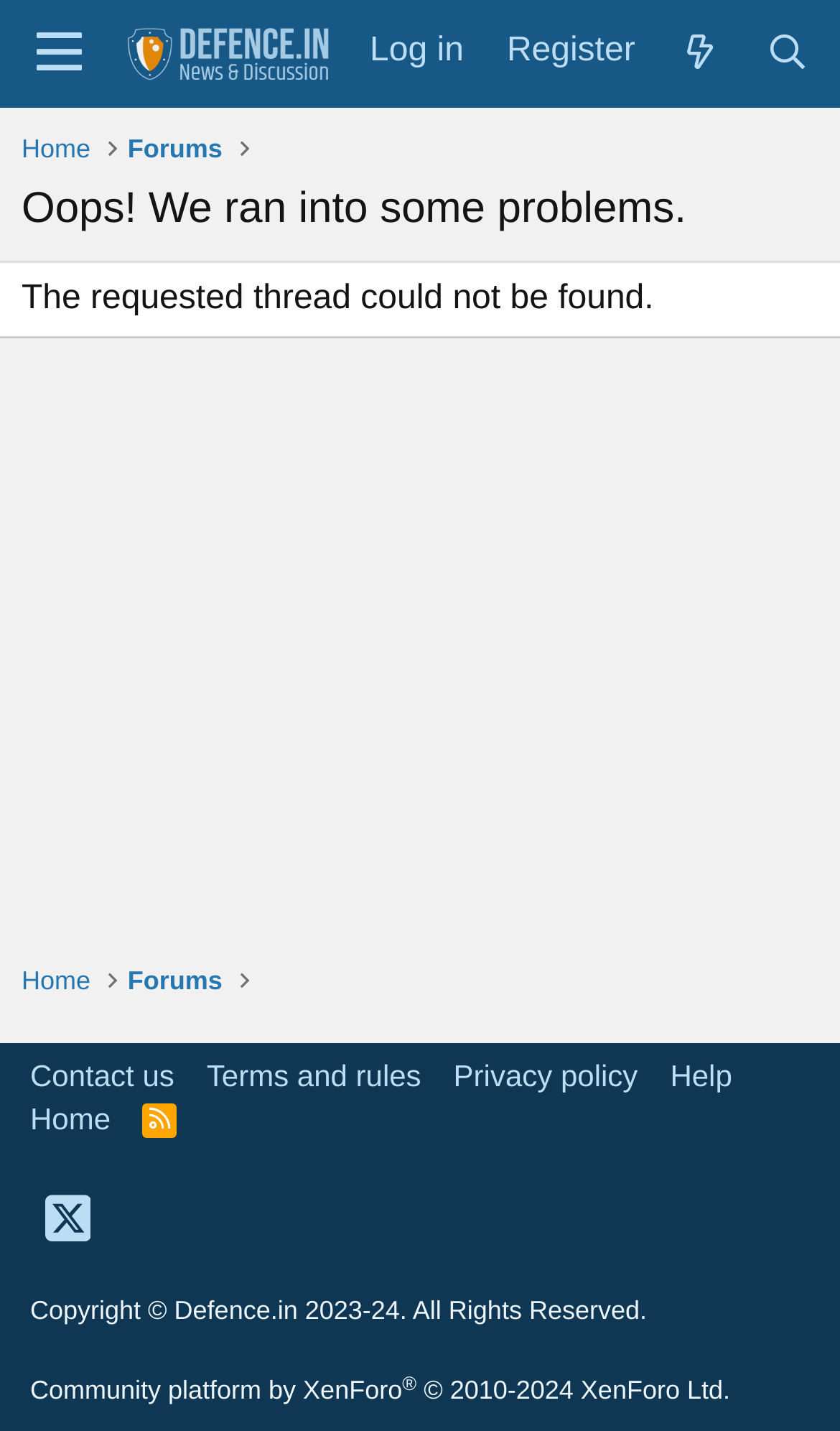Highlight the bounding box coordinates of the element that should be clicked to carry out the following instruction: "Click the menu button". The coordinates must be given as four float numbers ranging from 0 to 1, i.e., [left, top, right, bottom].

[0.01, 0.0, 0.13, 0.075]